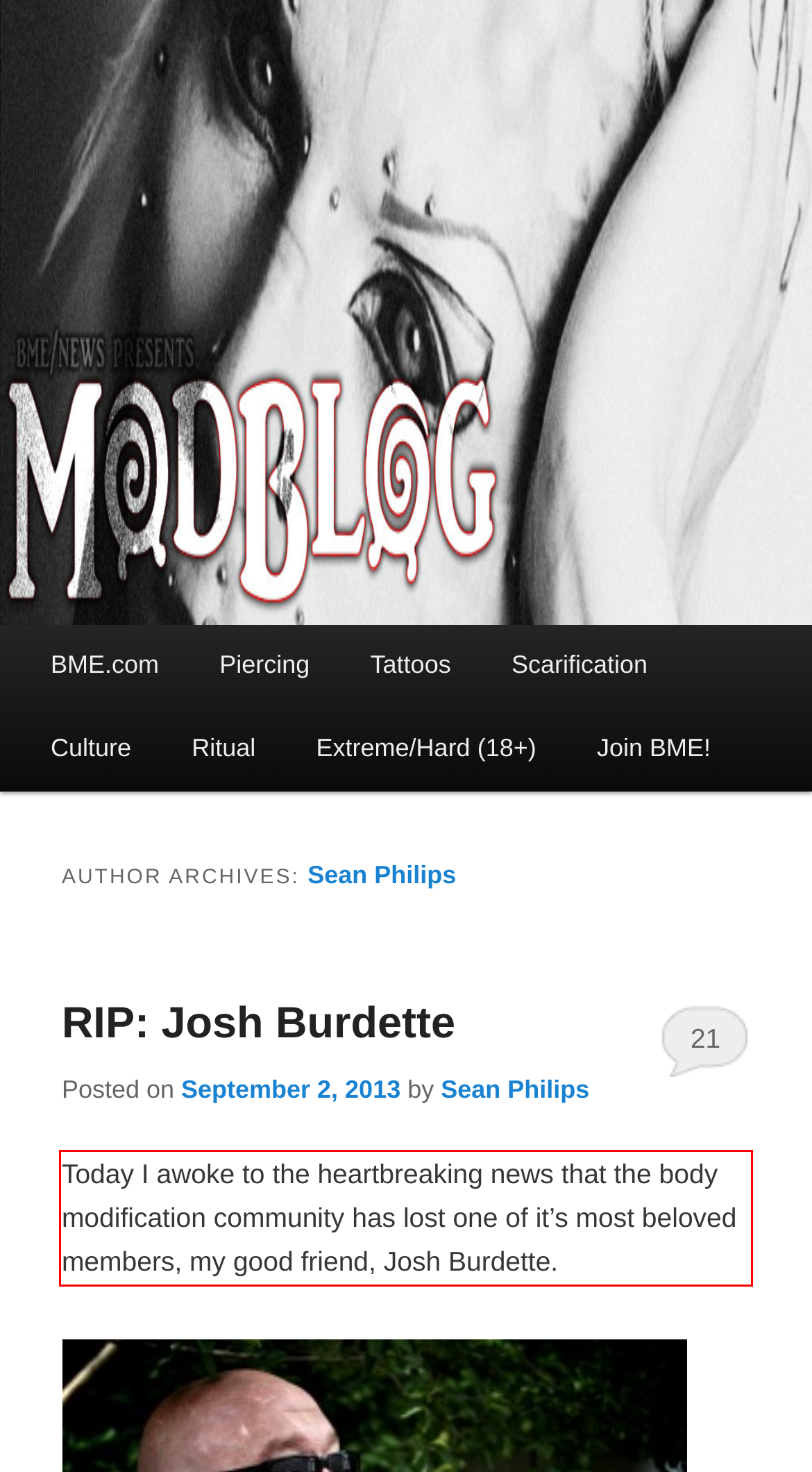Please examine the webpage screenshot containing a red bounding box and use OCR to recognize and output the text inside the red bounding box.

Today I awoke to the heartbreaking news that the body modification community has lost one of it’s most beloved members, my good friend, Josh Burdette.